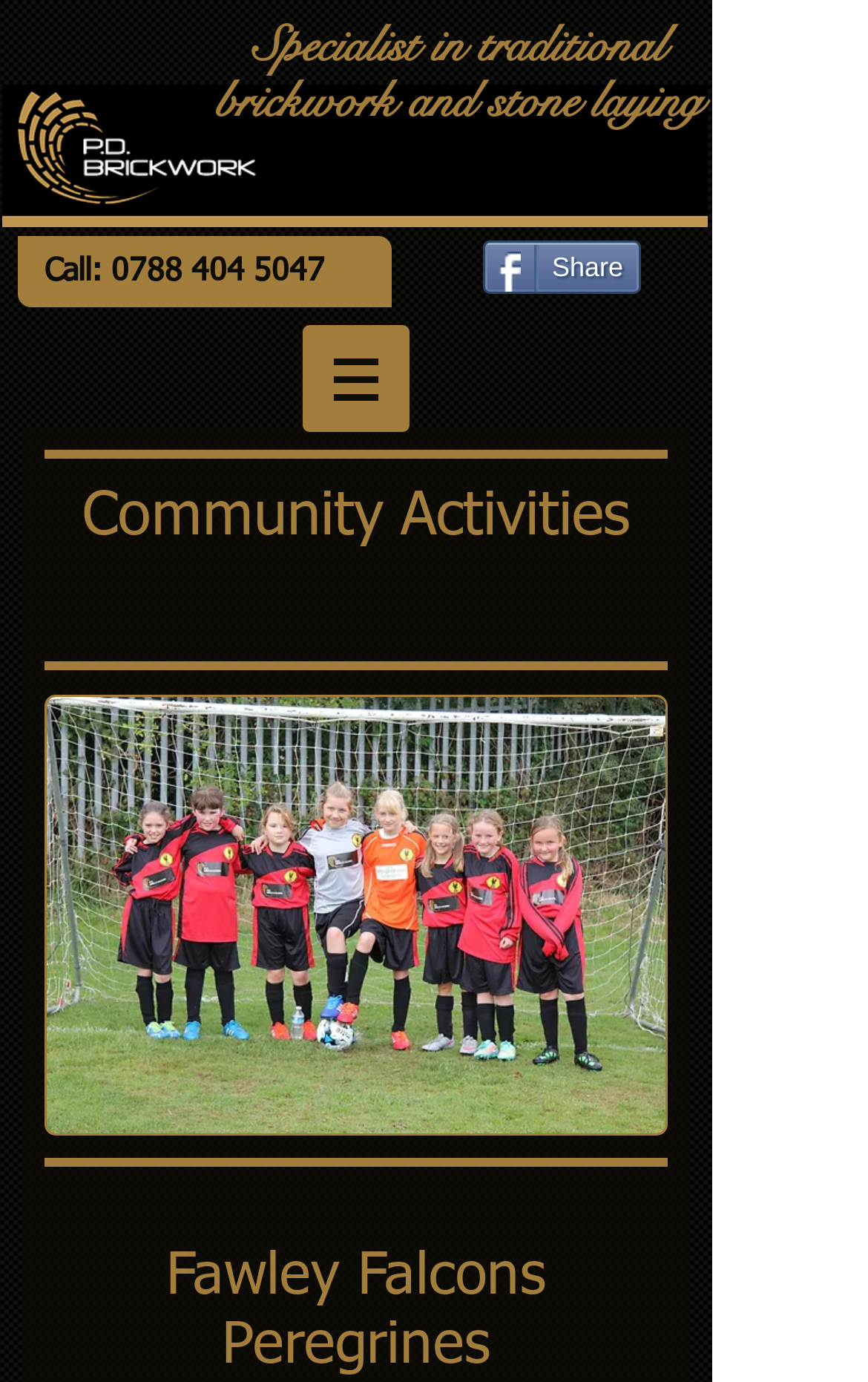Is the menu expanded?
Refer to the image and give a detailed answer to the query.

I found this information by looking at the button element that has a popup menu, and its 'expanded' property is set to False.